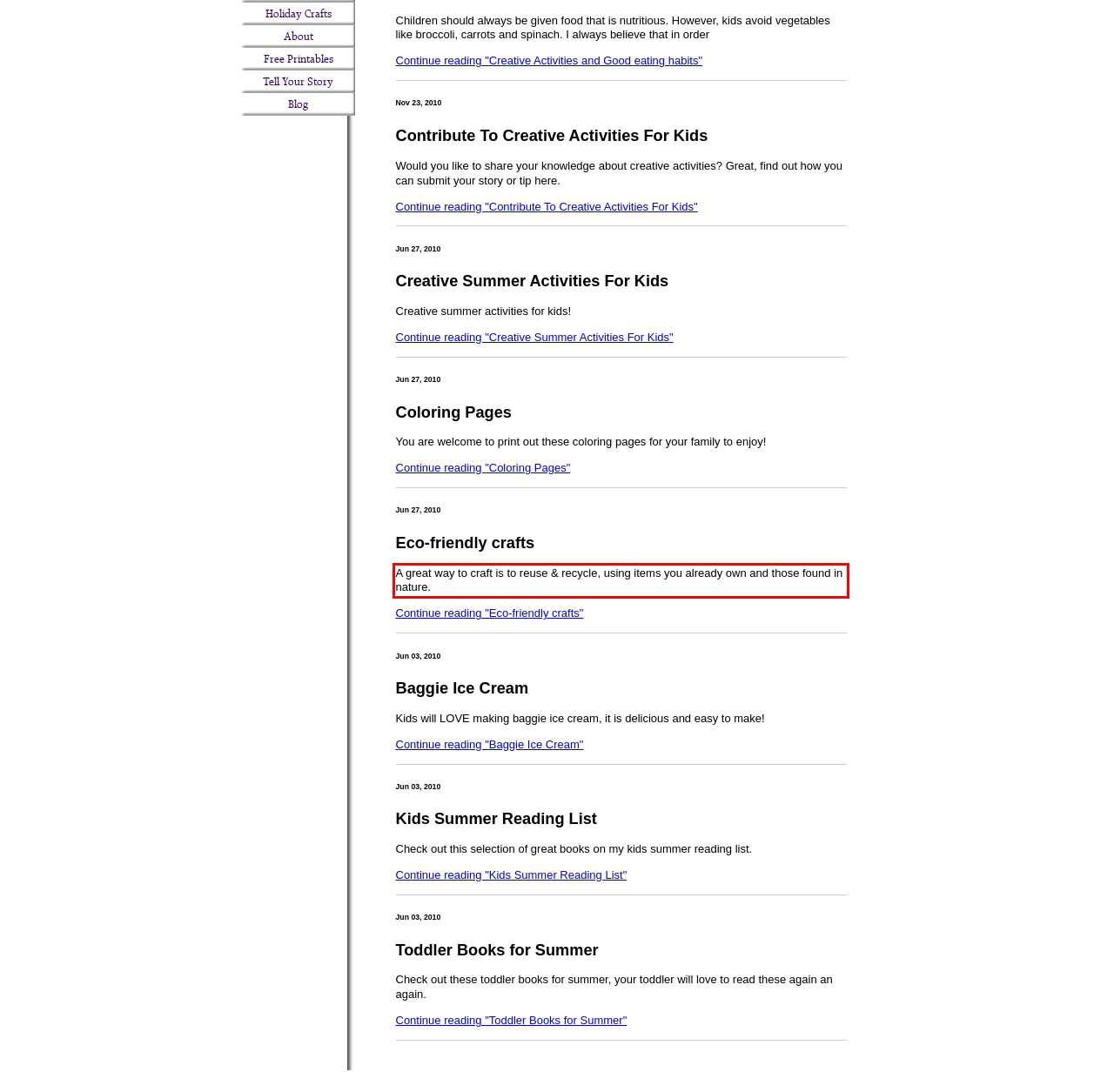You are given a webpage screenshot with a red bounding box around a UI element. Extract and generate the text inside this red bounding box.

A great way to craft is to reuse & recycle, using items you already own and those found in nature.